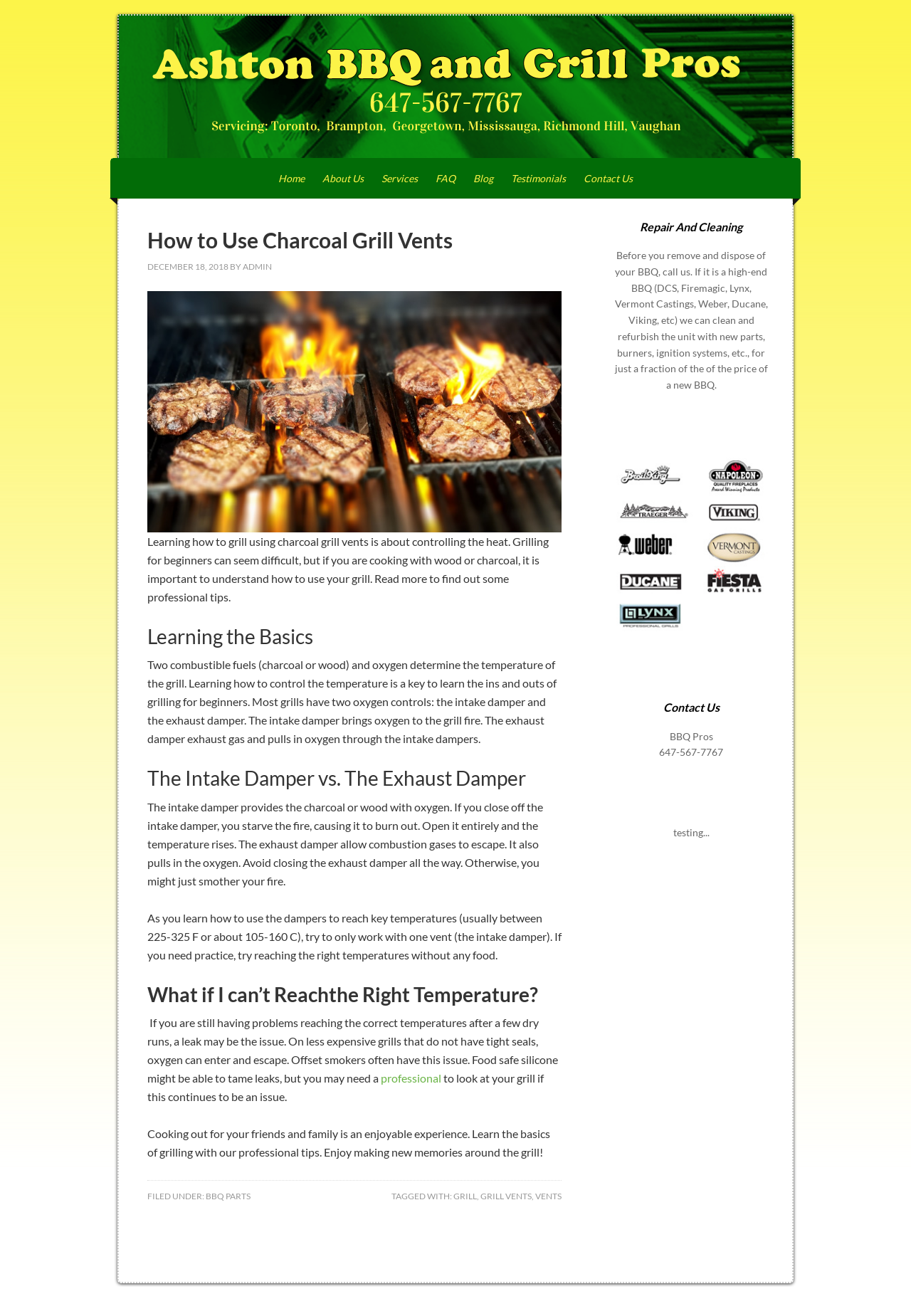Please identify the bounding box coordinates of the clickable region that I should interact with to perform the following instruction: "Click on the 'Home' link". The coordinates should be expressed as four float numbers between 0 and 1, i.e., [left, top, right, bottom].

[0.297, 0.127, 0.343, 0.144]